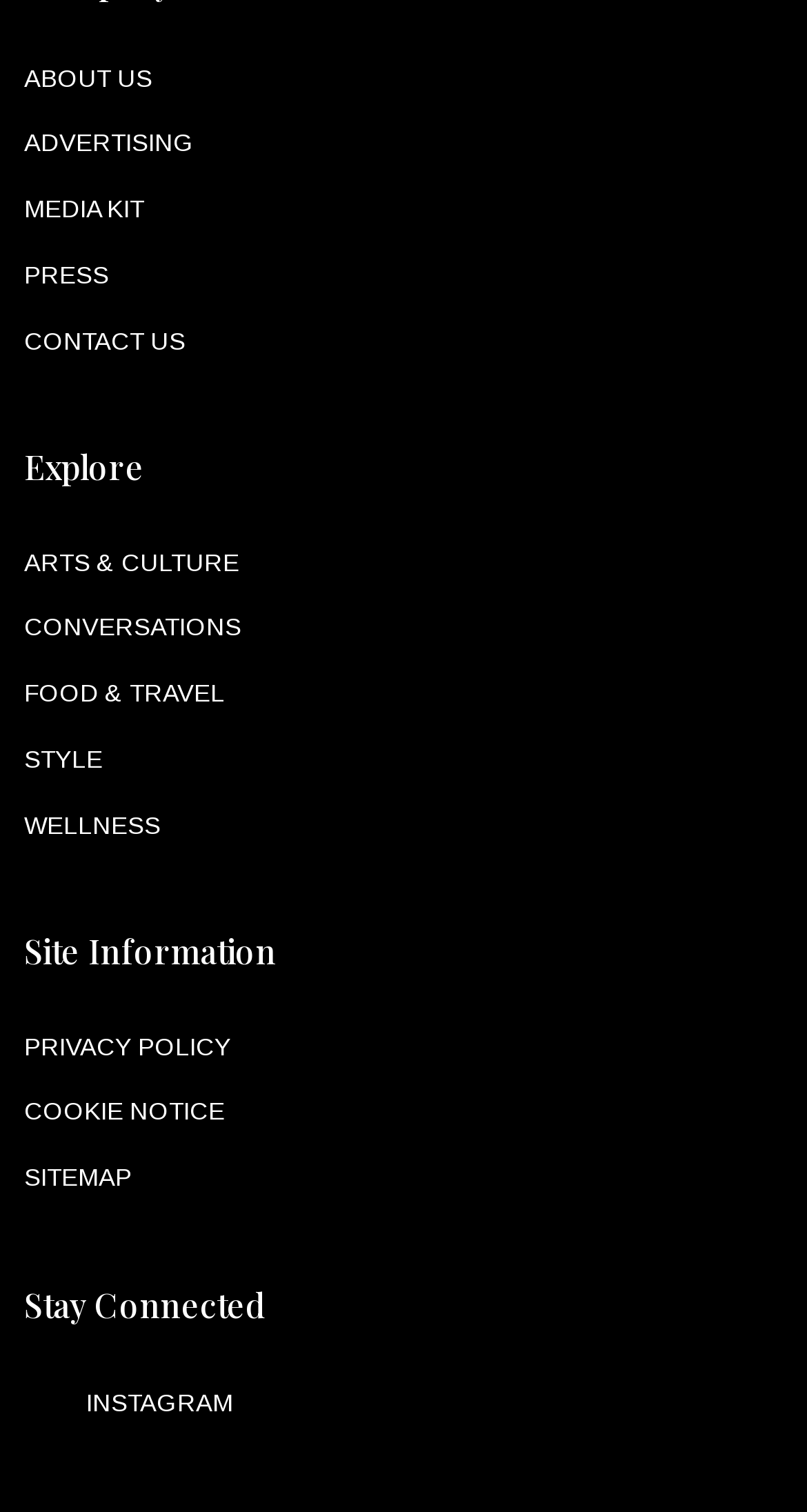Kindly determine the bounding box coordinates for the clickable area to achieve the given instruction: "contact us".

[0.03, 0.216, 0.23, 0.235]